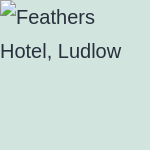Generate an elaborate caption that covers all aspects of the image.

The image showcases the Feathers Hotel, a notable landmark in Ludlow. This historic hotel, renowned for its charming architecture, is situated in the picturesque market town of Ludlow, nestled in South Shropshire. The surrounding area boasts medieval and Georgian buildings, complementing the hotel's inviting presence. Ludlow is celebrated for its vibrant food scene, including a rich array of independent shops and butcheries that contribute to its designation as the Epicurean capital of England. The hotel serves as an ideal base for visitors exploring the town's culinary delights, including its famous food festivals and Michelin-starred dining experiences.